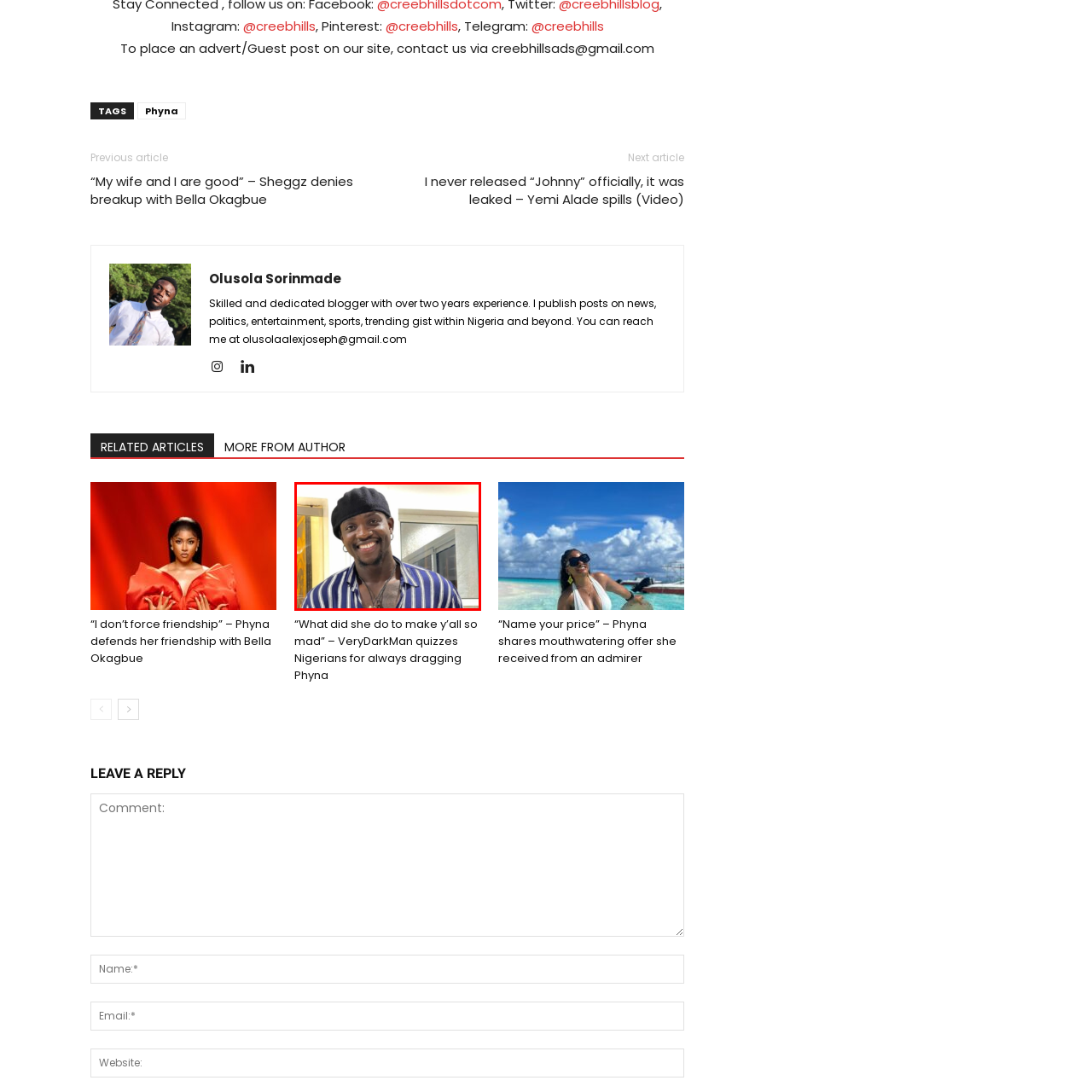Explain in detail what is happening within the highlighted red bounding box in the image.

The image features a smiling man wearing a black beanie and a striped shirt. His cheerful demeanor suggests a friendly or relaxed moment, possibly captured in a home or casual setting, with a bright and inviting background including a window that lets in natural light. This image accompanies a related article about “VeryDarkman” calling out public figures for advertising skincare products without proper authorization, signaling his engagement with trending topics and social commentary in the entertainment sphere.